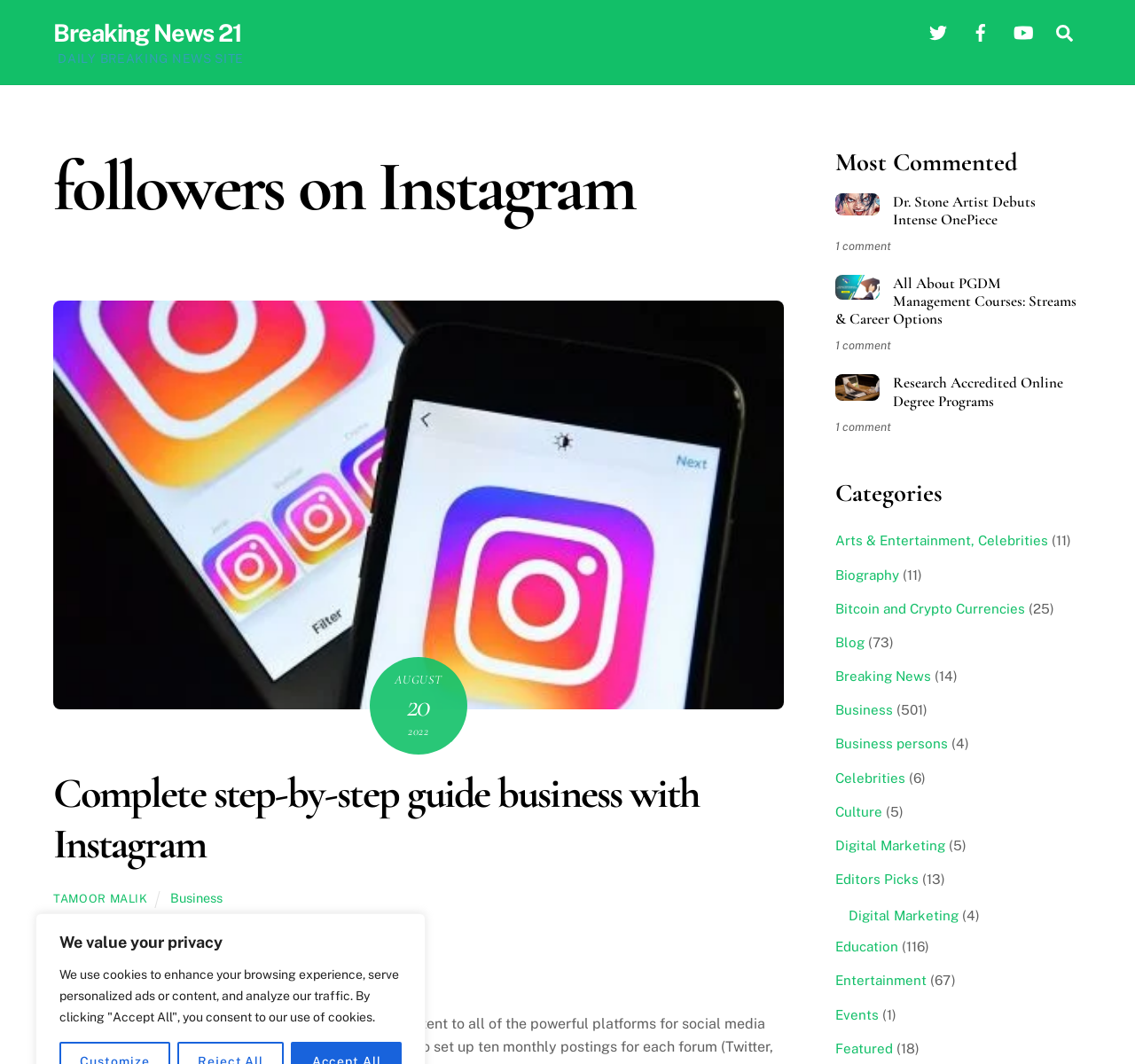What categories of content are available on the website?
Give a one-word or short-phrase answer derived from the screenshot.

Various categories